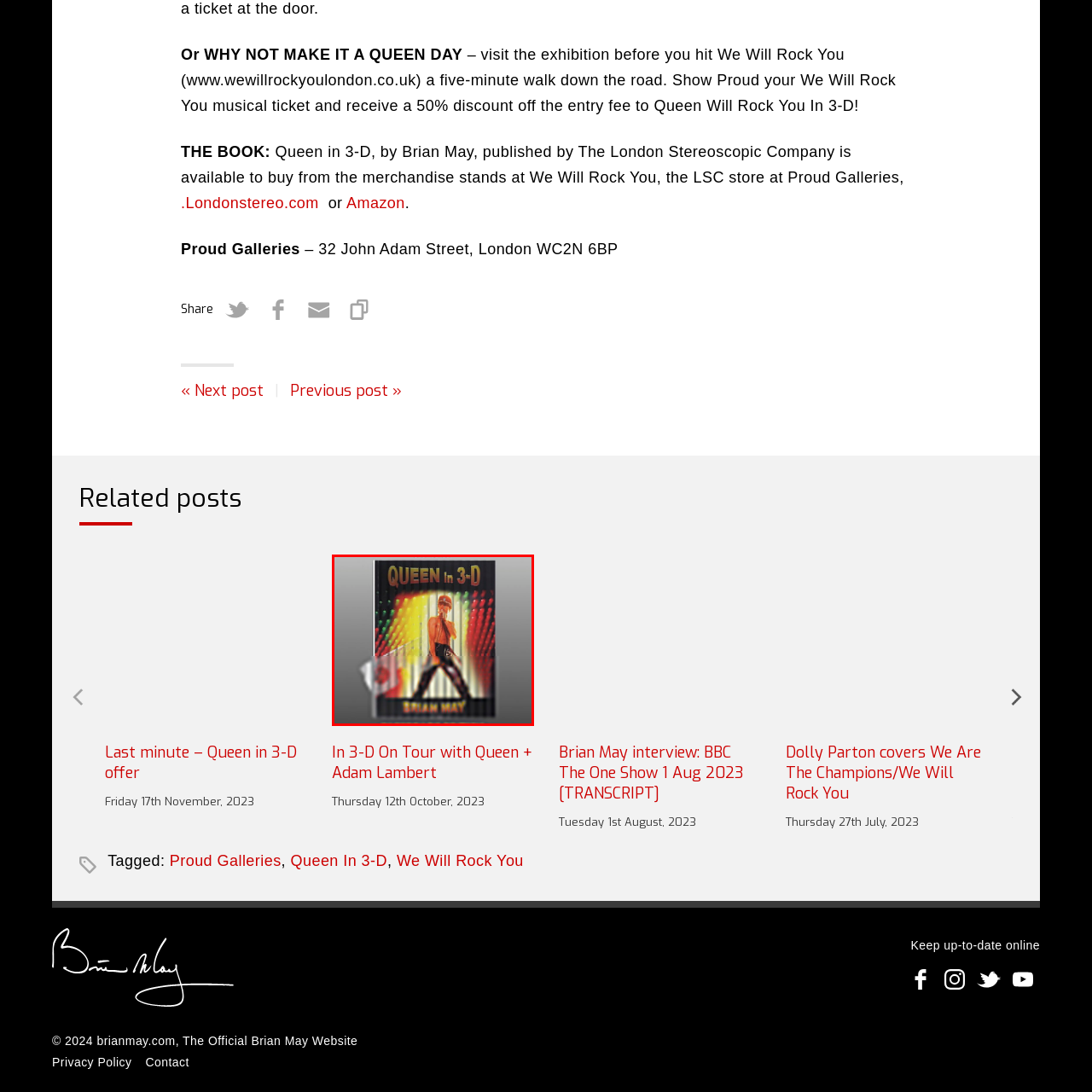Who is depicted on the book cover?
Inspect the image within the red bounding box and answer the question in detail.

The image of the book cover features a prominent depiction of Brian May, the iconic guitarist of the legendary band Queen. He is shown wearing a dramatic outfit that reflects the band's theatrical style, which is a hallmark of their energetic performances.